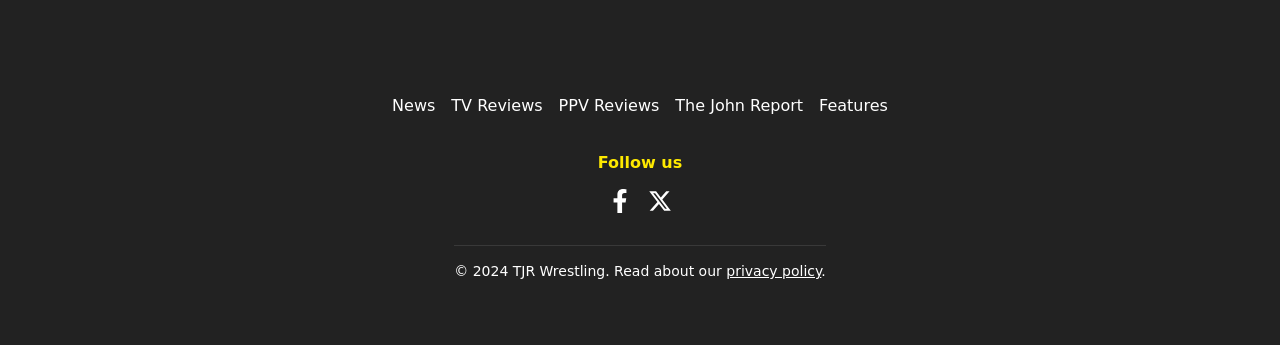Kindly respond to the following question with a single word or a brief phrase: 
What is the last link on the top navigation bar?

Features